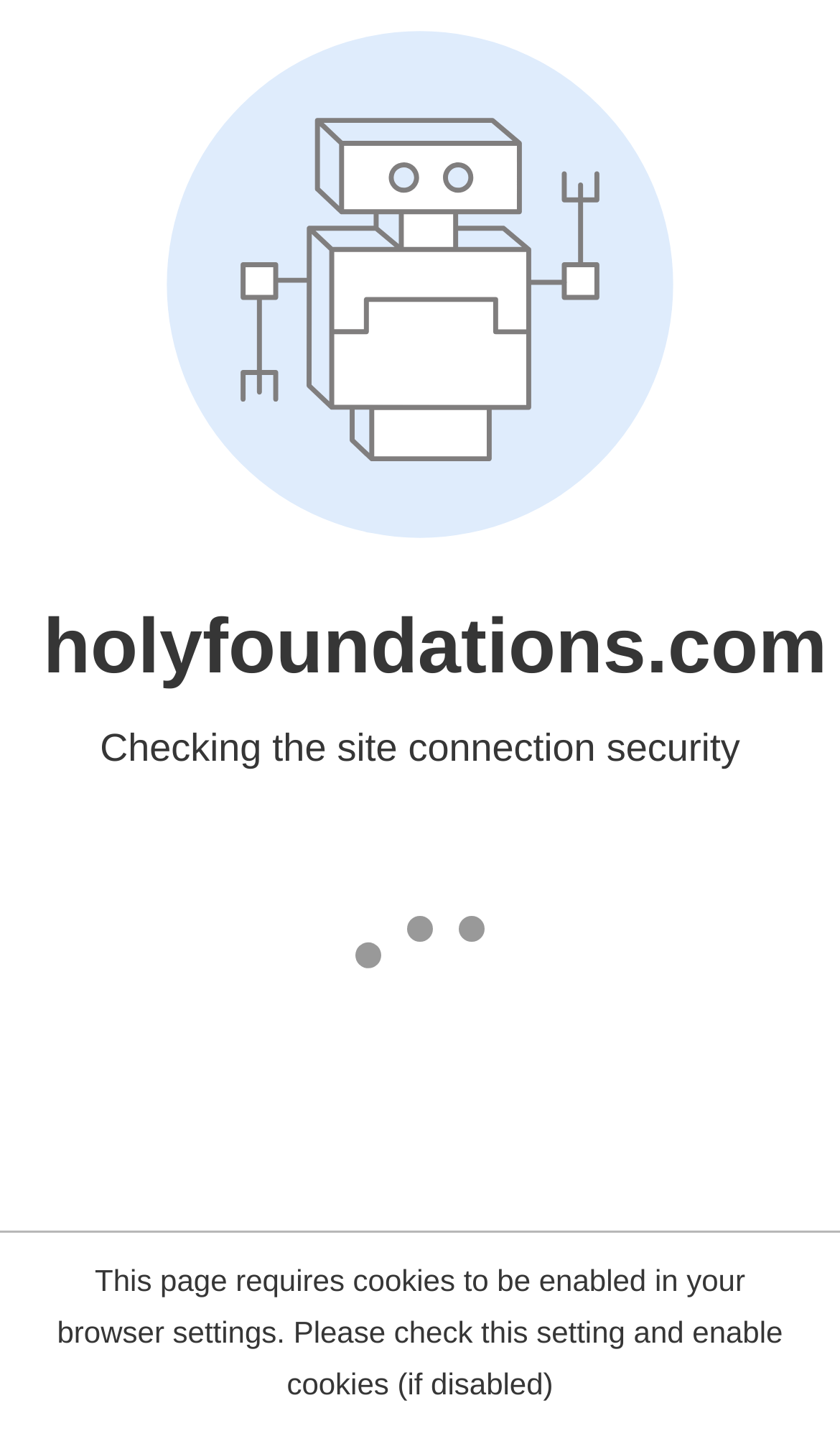Respond with a single word or short phrase to the following question: 
What is the author of the article?

Holy Foundations